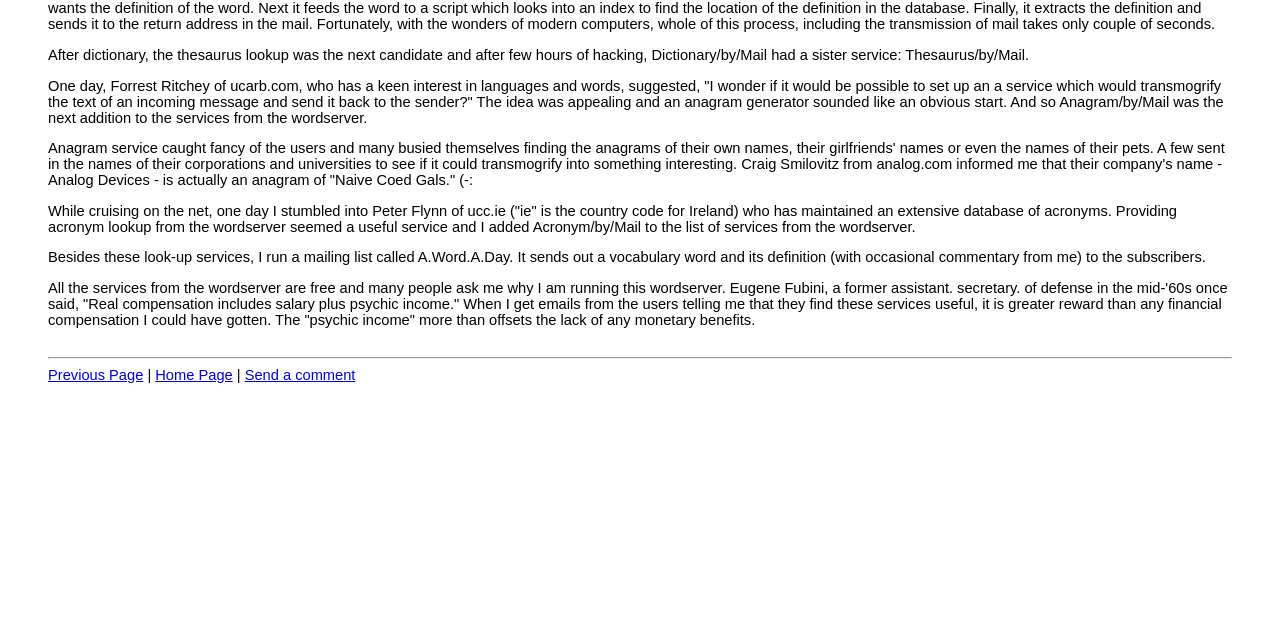For the element described, predict the bounding box coordinates as (top-left x, top-left y, bottom-right x, bottom-right y). All values should be between 0 and 1. Element description: Previous Page

[0.038, 0.573, 0.112, 0.598]